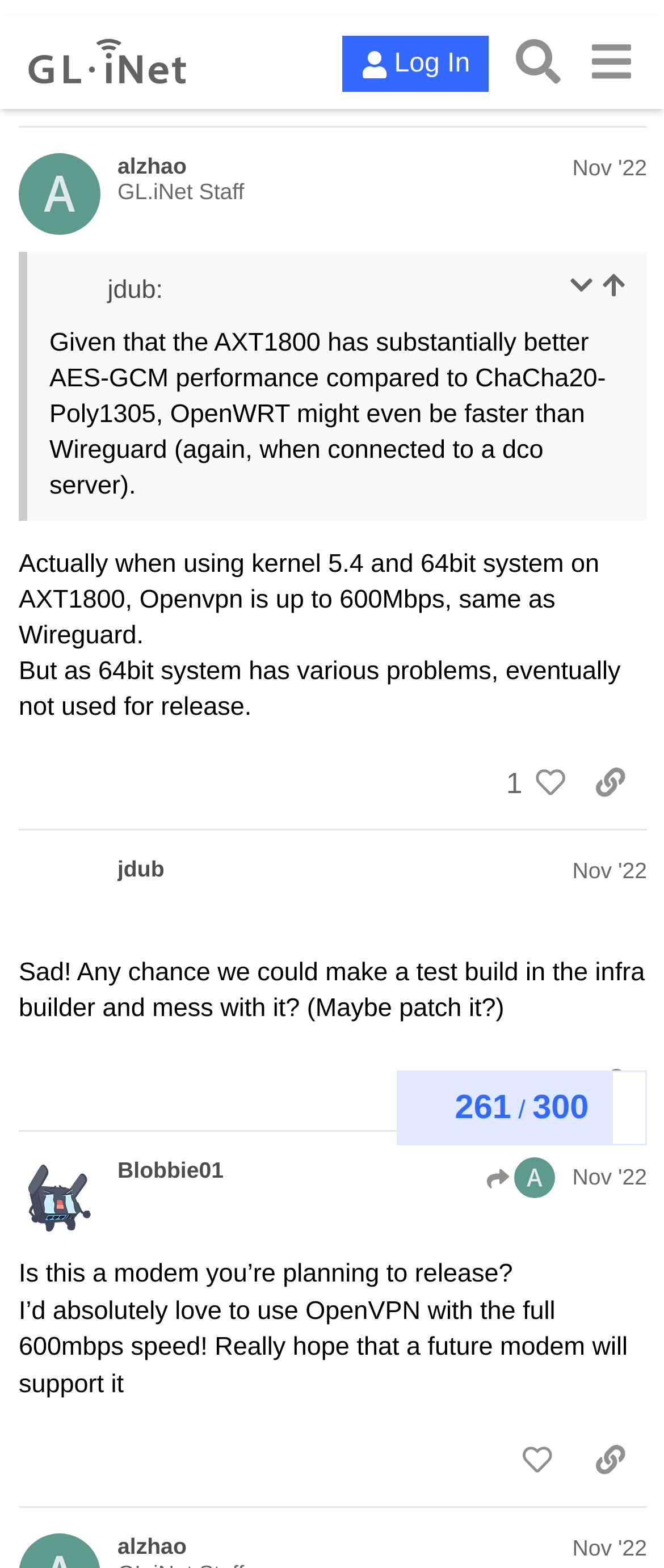Could you indicate the bounding box coordinates of the region to click in order to complete this instruction: "Expand the quoted post".

[0.855, 0.248, 0.894, 0.266]